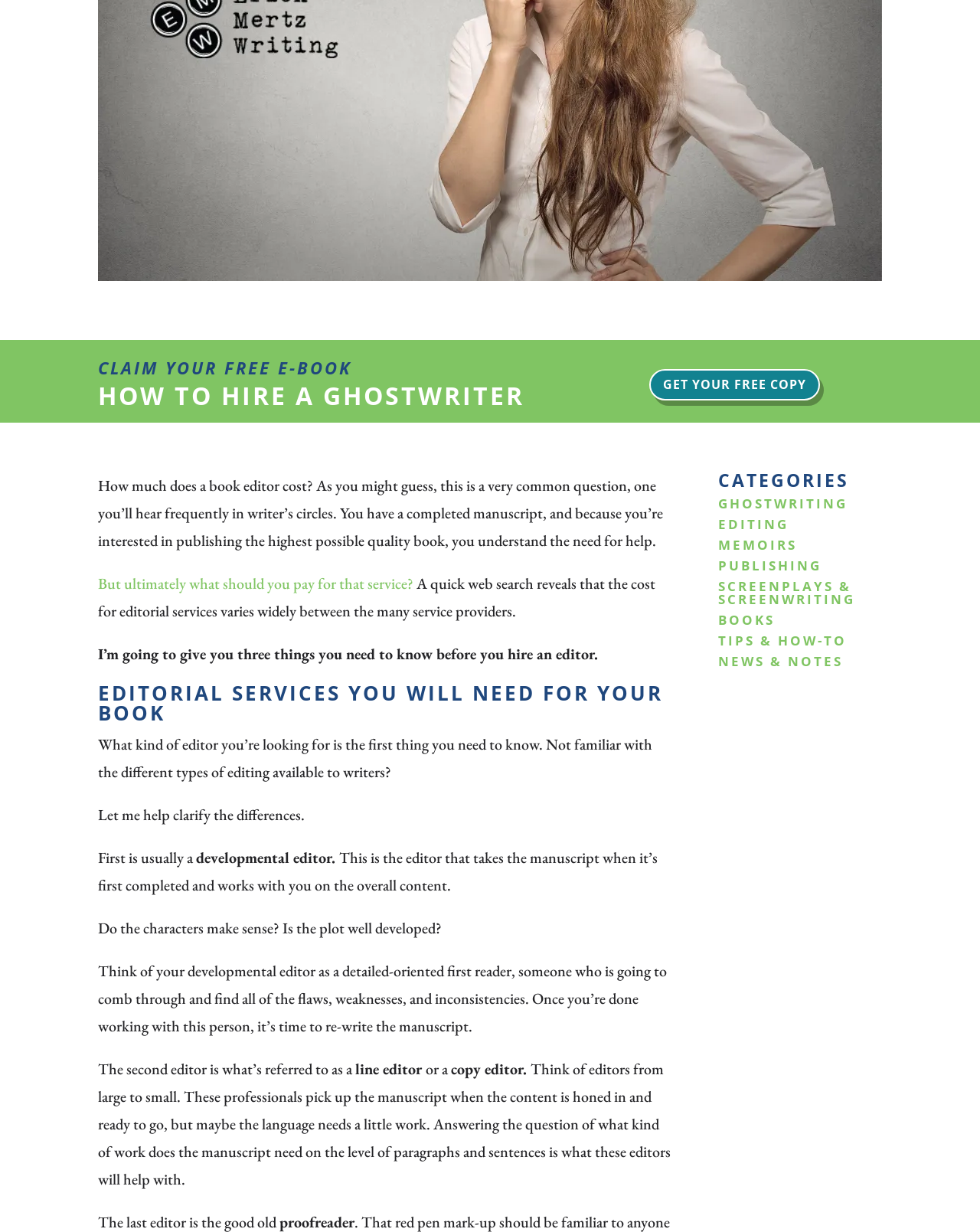Determine the bounding box for the described HTML element: "Editing". Ensure the coordinates are four float numbers between 0 and 1 in the format [left, top, right, bottom].

[0.733, 0.418, 0.805, 0.433]